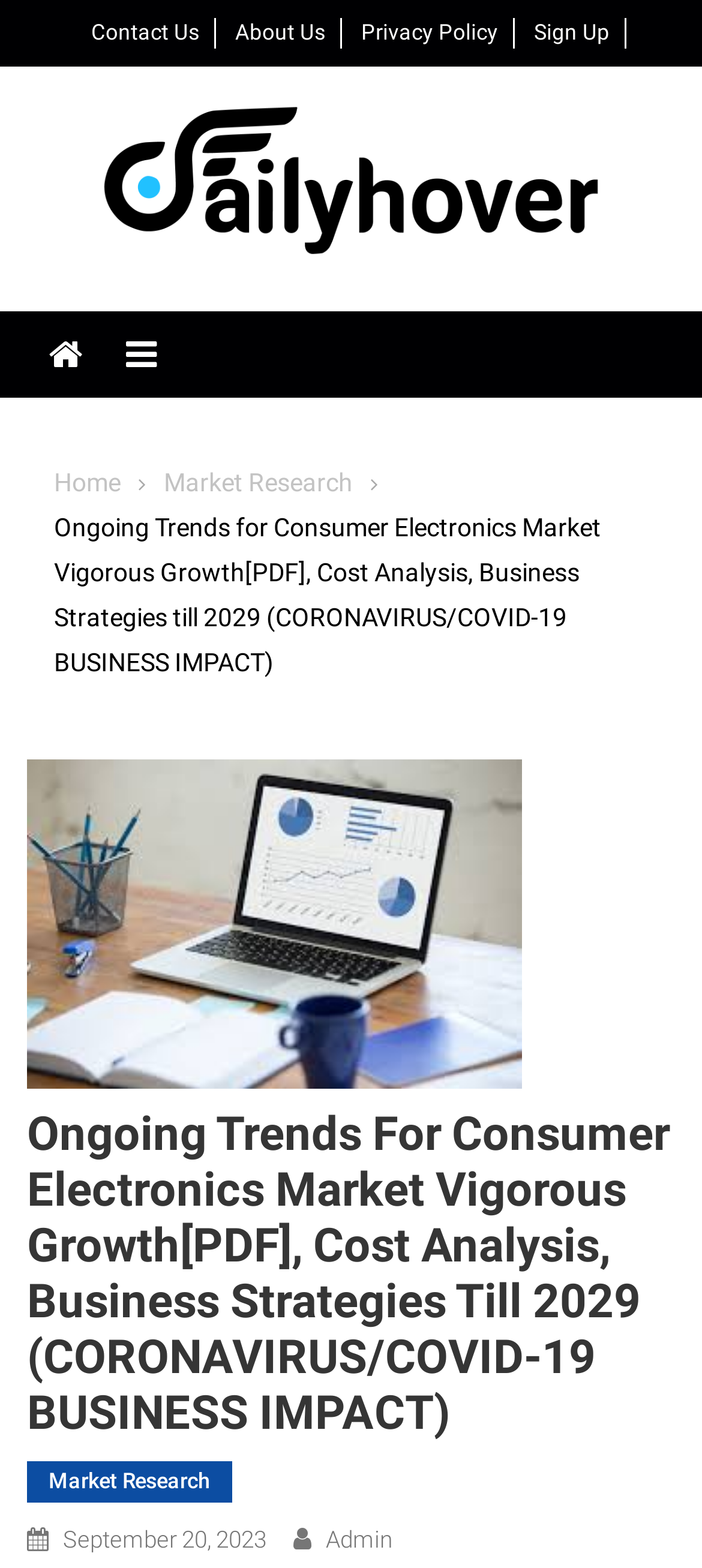Please identify the bounding box coordinates of the element I should click to complete this instruction: 'read privacy policy'. The coordinates should be given as four float numbers between 0 and 1, like this: [left, top, right, bottom].

[0.514, 0.013, 0.709, 0.029]